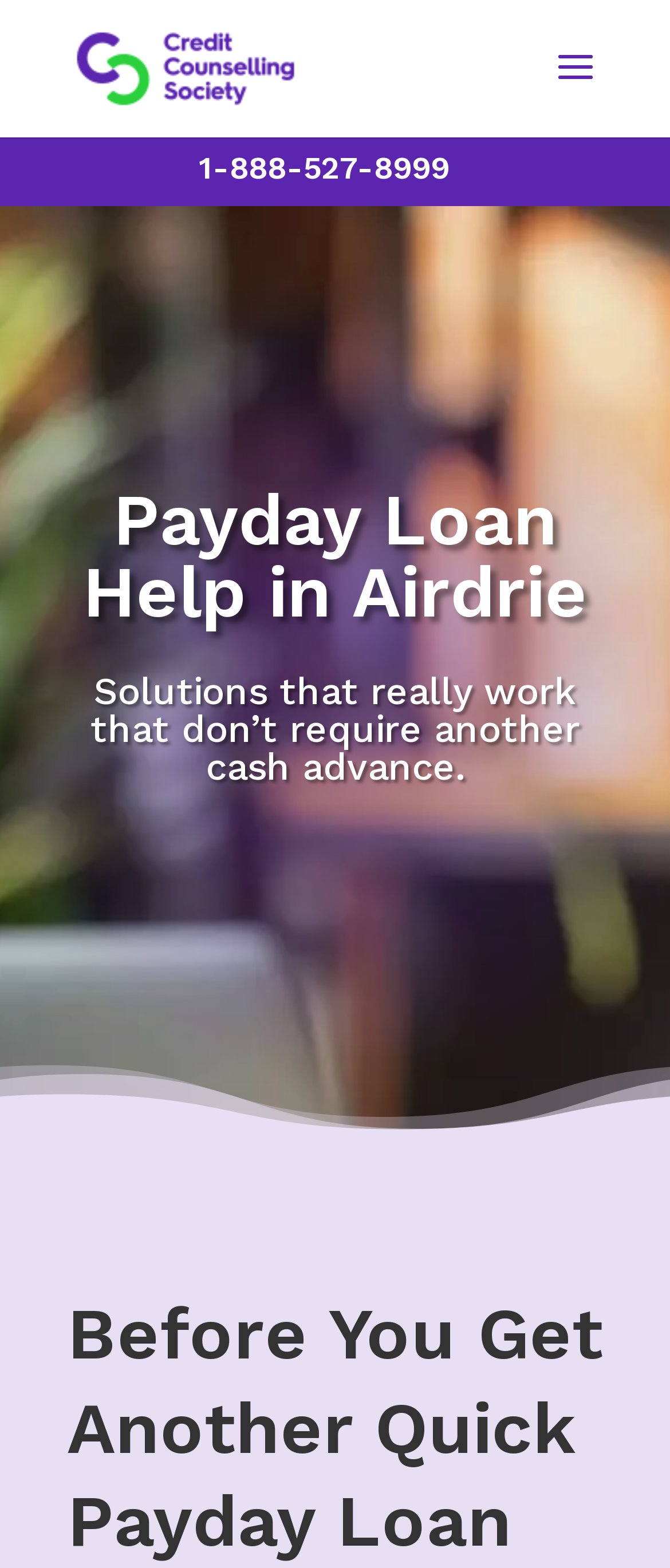Provide an in-depth caption for the elements present on the webpage.

The webpage is about payday loan alternatives in Airdrie, with a focus on breaking the cycle of debt. At the top right corner, there is a search link accompanied by a search icon. Below this, in the top half of the page, there is a prominent phone number, 1-888-527-8999, displayed as a link. To the left of the phone number, there is a link to the Credit Counselling Society, accompanied by its logo. 

In the middle of the page, there are two paragraphs of text. The first paragraph has a heading that reads "Payday Loan Help in Airdrie". The second paragraph explains that the solutions provided on the page are effective and do not require another cash advance.